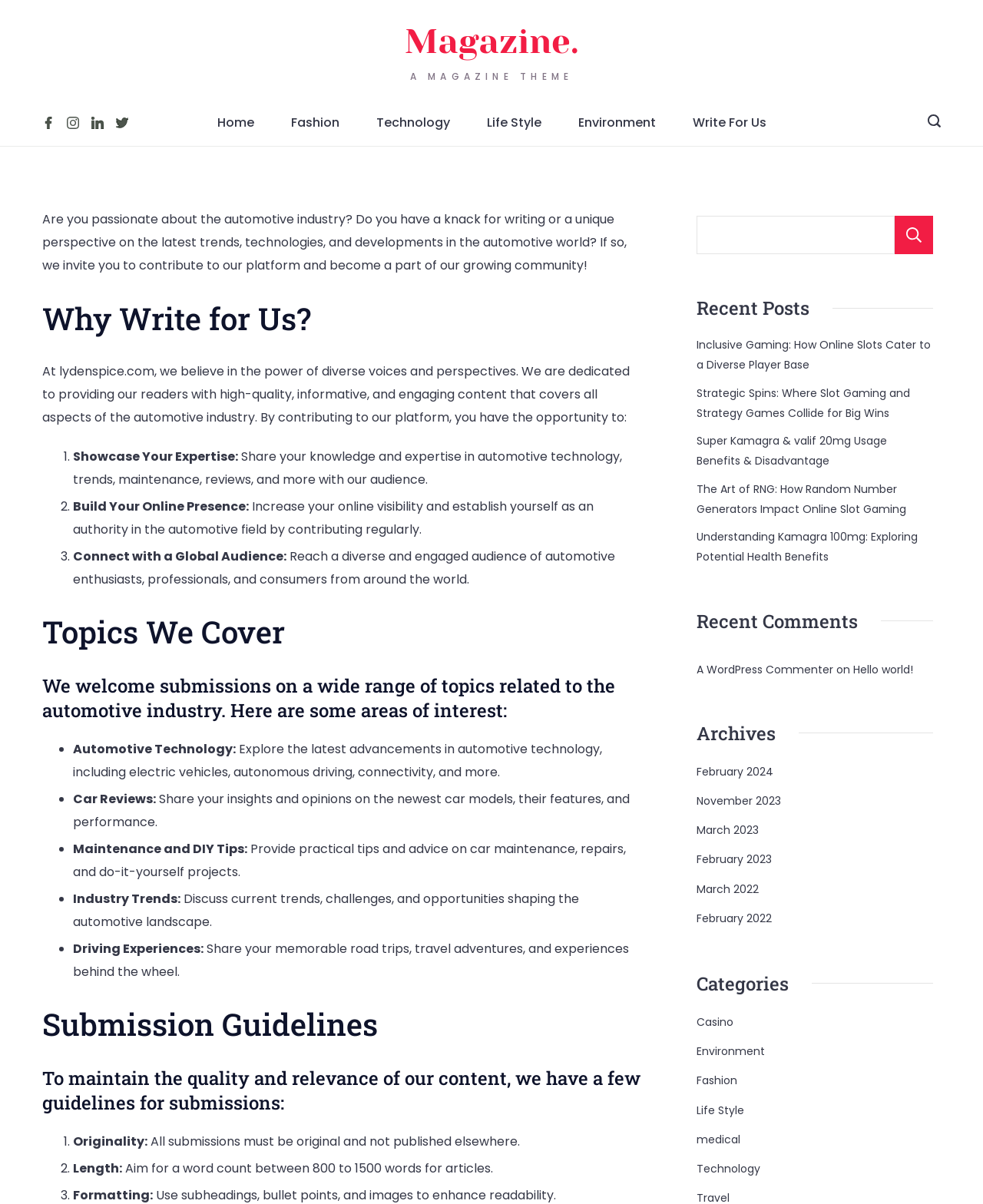How many social media links are present on this webpage?
From the image, provide a succinct answer in one word or a short phrase.

4